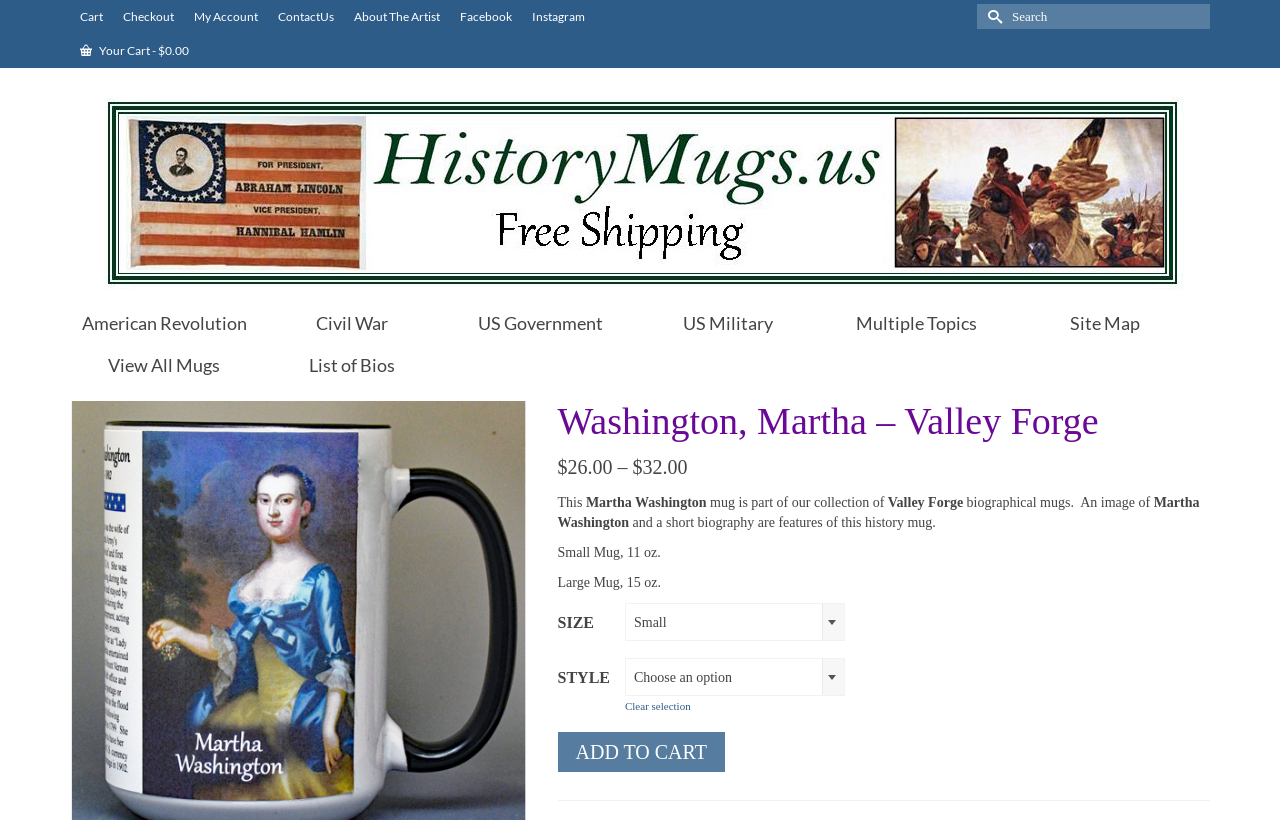Find the coordinates for the bounding box of the element with this description: "Site Map".

[0.789, 0.368, 0.936, 0.42]